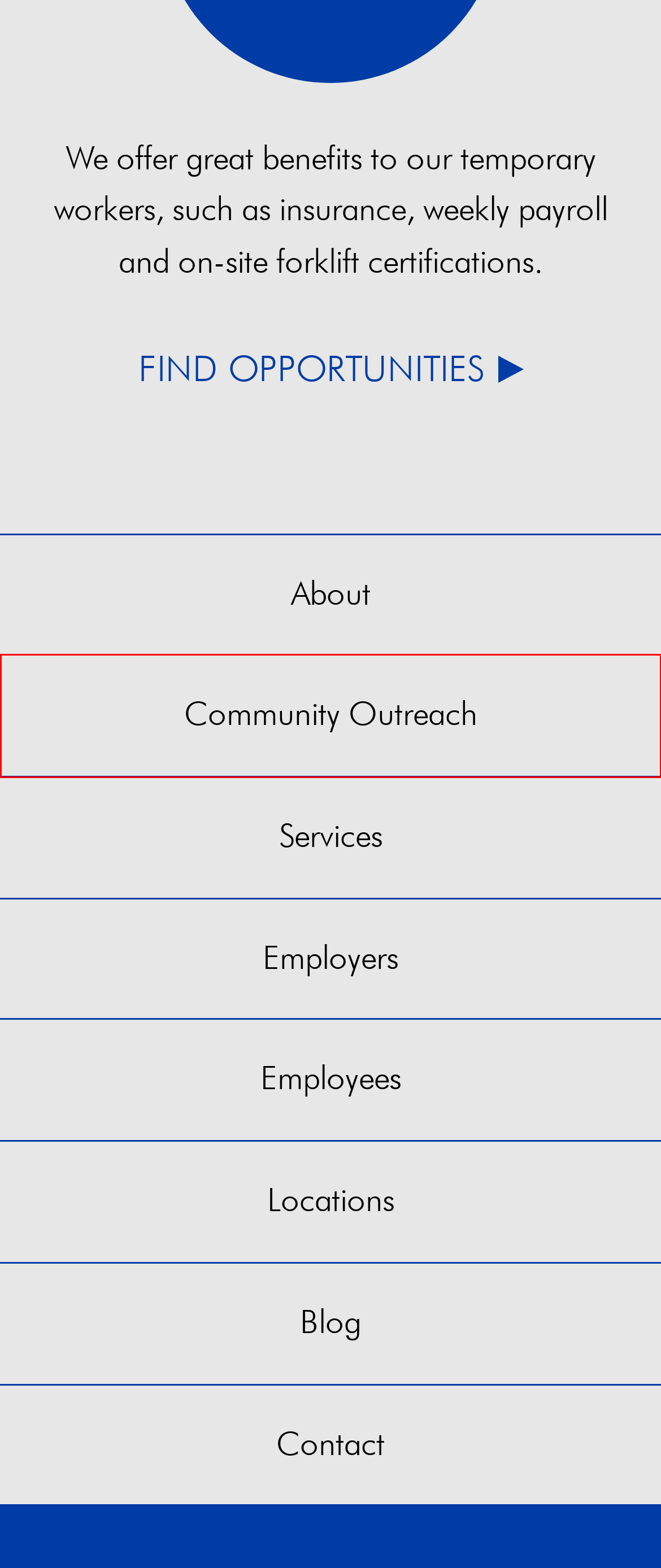You are provided with a screenshot of a webpage where a red rectangle bounding box surrounds an element. Choose the description that best matches the new webpage after clicking the element in the red bounding box. Here are the choices:
A. The Importance of Team Collaboration Skills | Staff Force
B. Community Outreach in Texas | Staff Force | Texas Staffing
C. Register - HRCenter
D. Staffing Agencies Houston | Staff Force | Locations
E. Temp Agencies in Dallas | Staff Force | Contact
F. Employers | Staff Force Recruitment Agencies in Texas
G. Houston Staffing Agency | Temp Agency | Services
H. Texas Employment Agencies | Employees | Staff Force

B